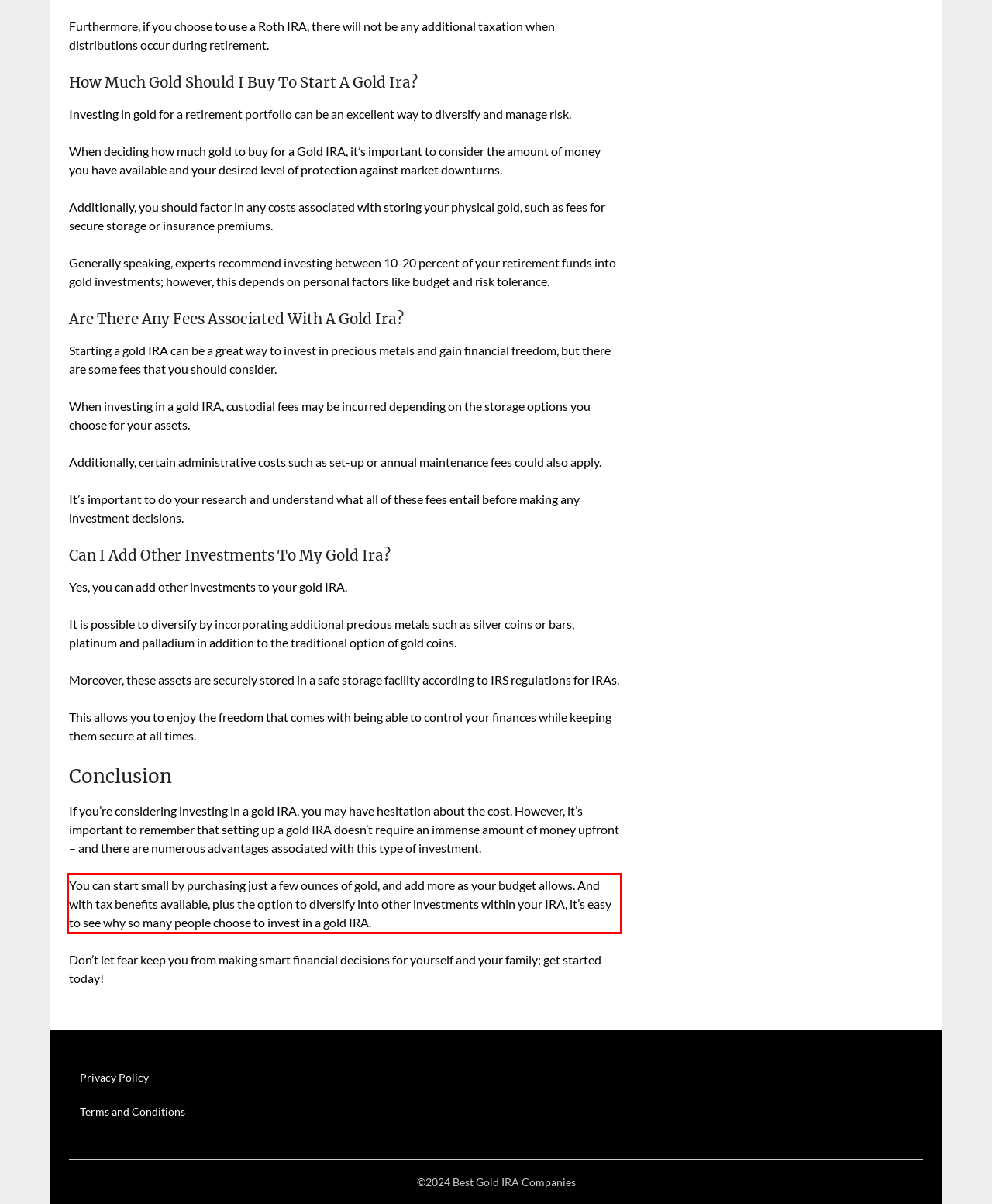Analyze the red bounding box in the provided webpage screenshot and generate the text content contained within.

You can start small by purchasing just a few ounces of gold, and add more as your budget allows. And with tax benefits available, plus the option to diversify into other investments within your IRA, it’s easy to see why so many people choose to invest in a gold IRA.